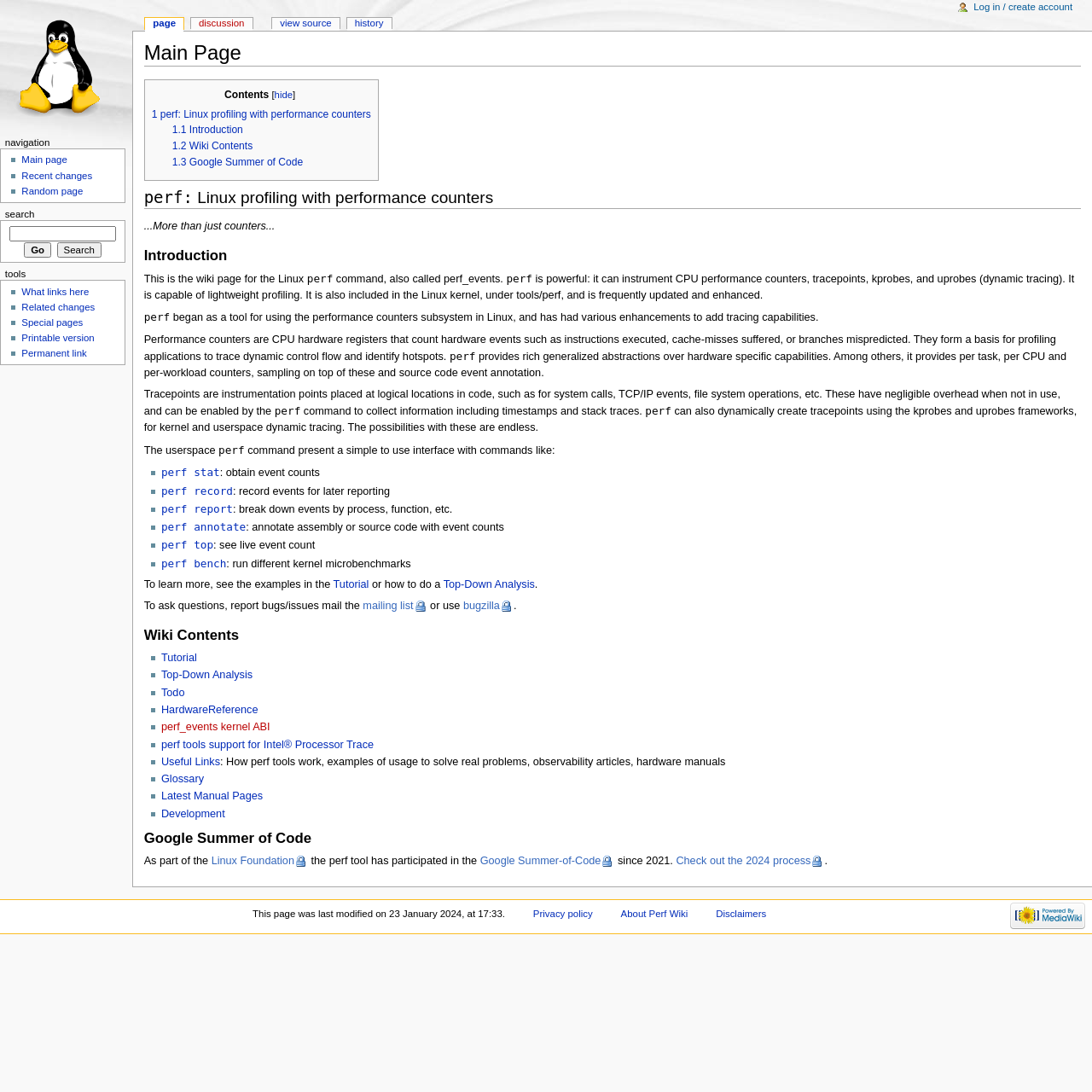Please identify the bounding box coordinates of the element on the webpage that should be clicked to follow this instruction: "Go to the home page". The bounding box coordinates should be given as four float numbers between 0 and 1, formatted as [left, top, right, bottom].

None